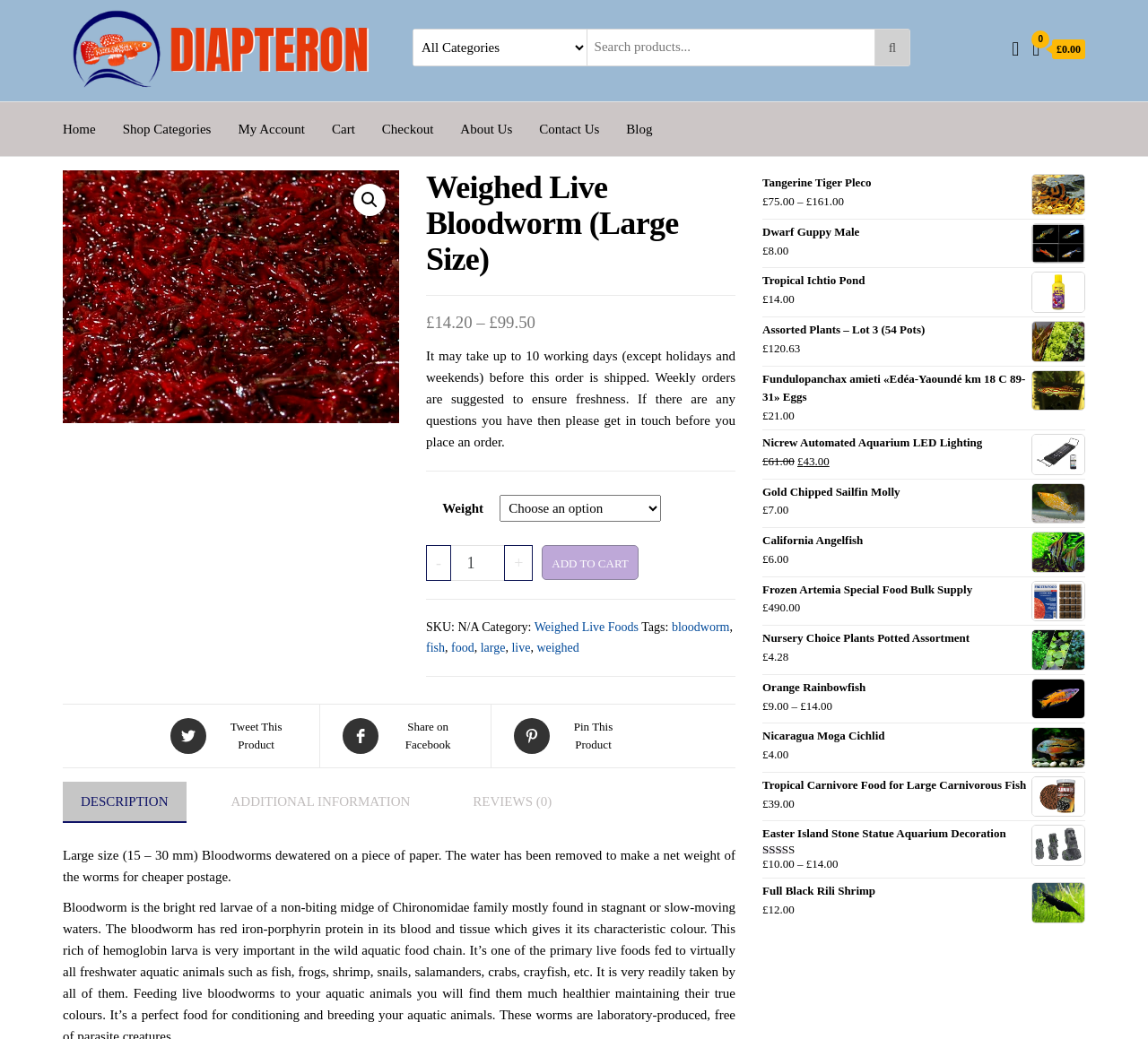What is the function of the '-' button?
From the details in the image, provide a complete and detailed answer to the question.

I inferred the function of the '-' button by looking at its position next to the product quantity input field and the '+' button, which suggests that it is used to decrease the quantity of the product.